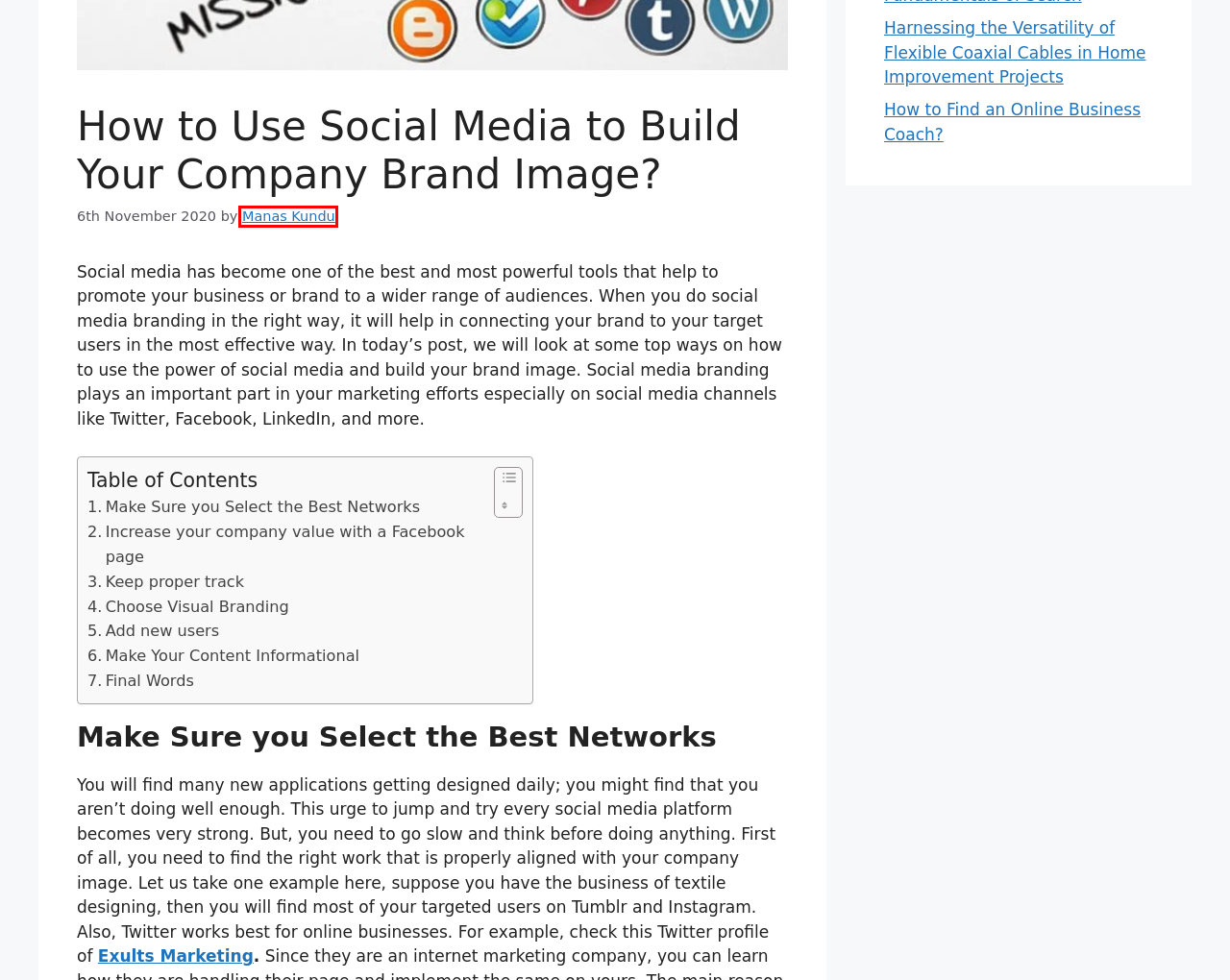Take a look at the provided webpage screenshot featuring a red bounding box around an element. Select the most appropriate webpage description for the page that loads after clicking on the element inside the red bounding box. Here are the candidates:
A. Sports Archives - Techbeloved
B. How to Find an Online Business Coach? - Techbeloved
C. Web Design Archives - Techbeloved
D. Manas Kundu, Author at Techbeloved
E. Health Archives - Techbeloved
F. What is RCS Messaging, and How Does It Work? - Techbeloved
G. Harnessing the Versatility of Flexible Coaxial Cables in Home Improvement Projects - Techbeloved
H. Tips on Reducing Transportation Costs - Techbeloved

D